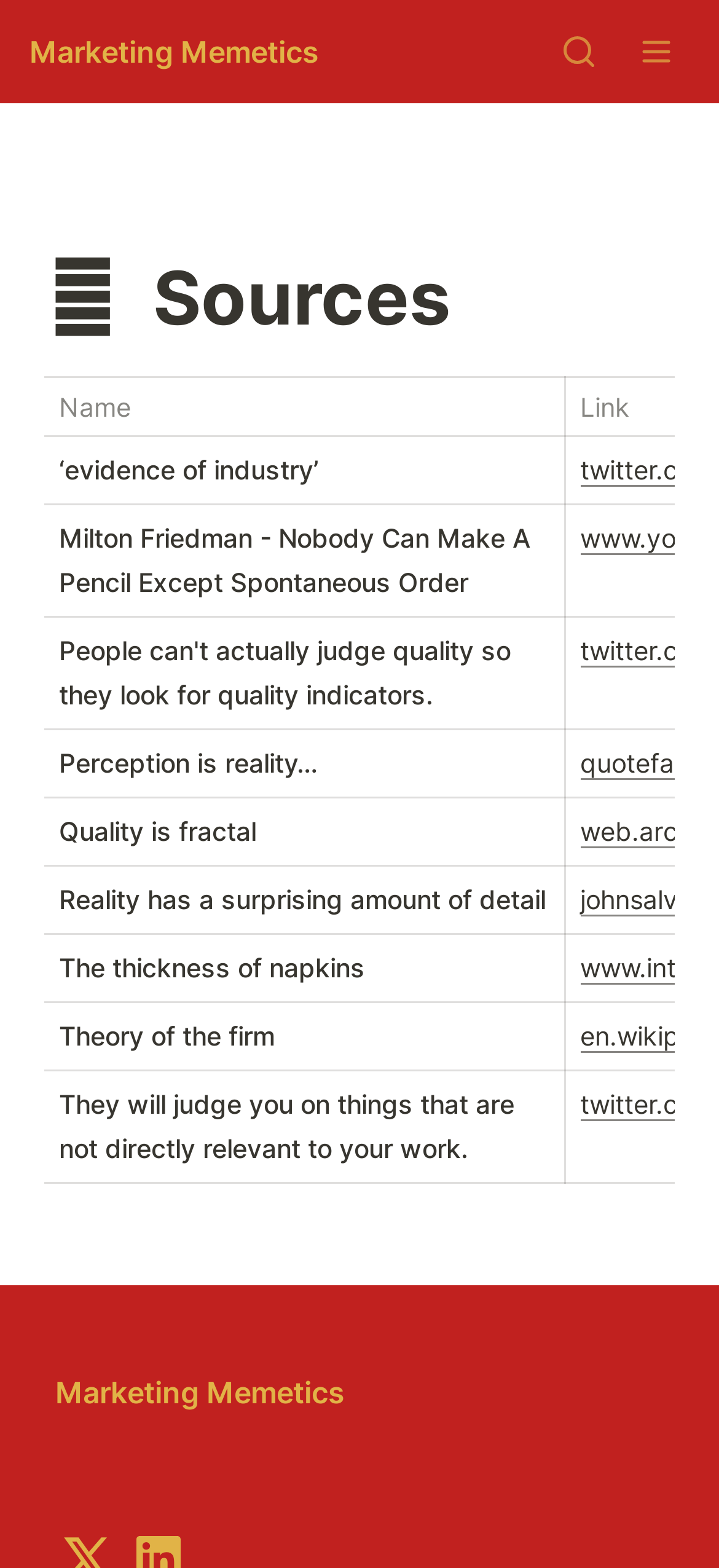Given the element description Marketing Memetics, identify the bounding box coordinates for the UI element on the webpage screenshot. The format should be (top-left x, top-left y, bottom-right x, bottom-right y), with values between 0 and 1.

[0.077, 0.876, 0.479, 0.933]